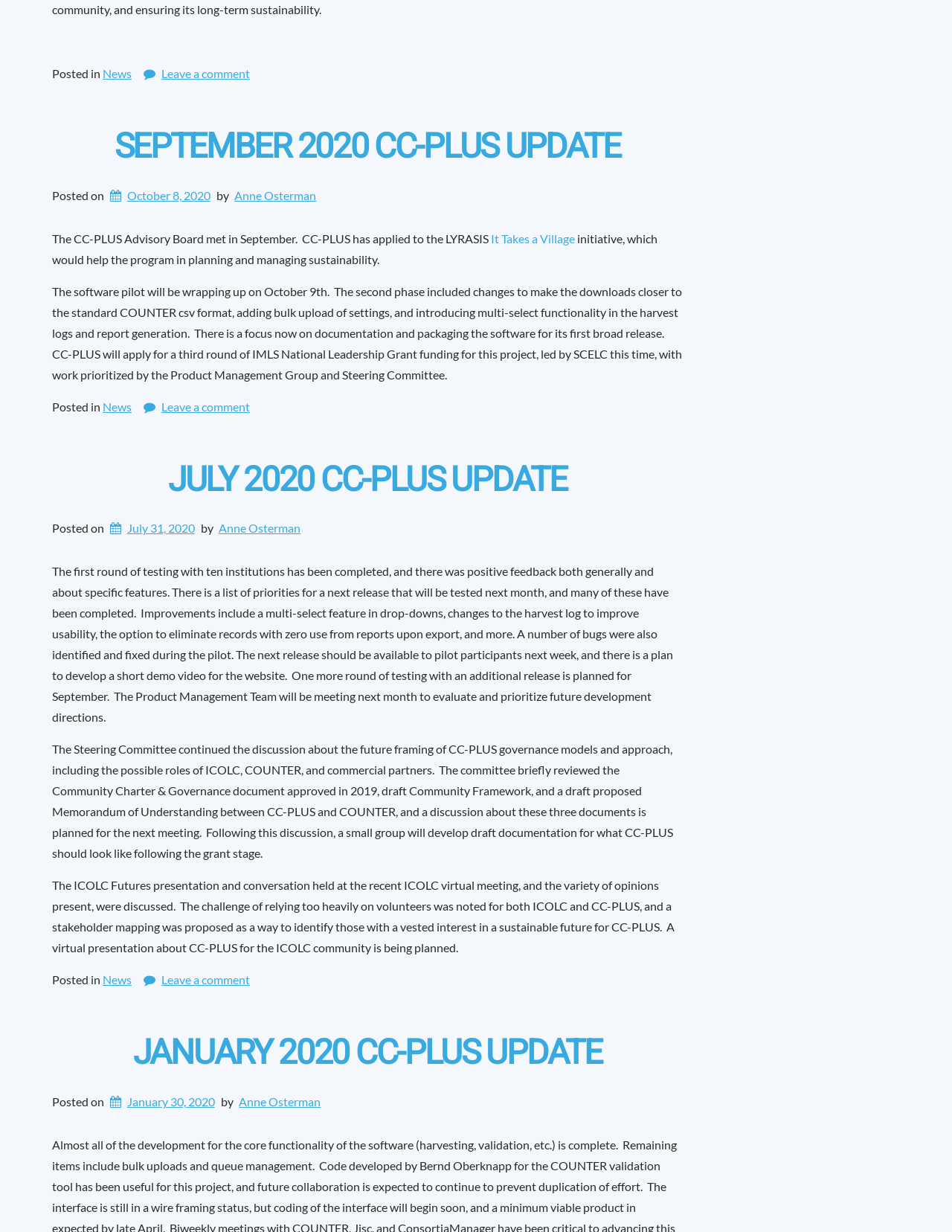Pinpoint the bounding box coordinates of the element you need to click to execute the following instruction: "Click on 'News'". The bounding box should be represented by four float numbers between 0 and 1, in the format [left, top, right, bottom].

[0.108, 0.054, 0.138, 0.065]